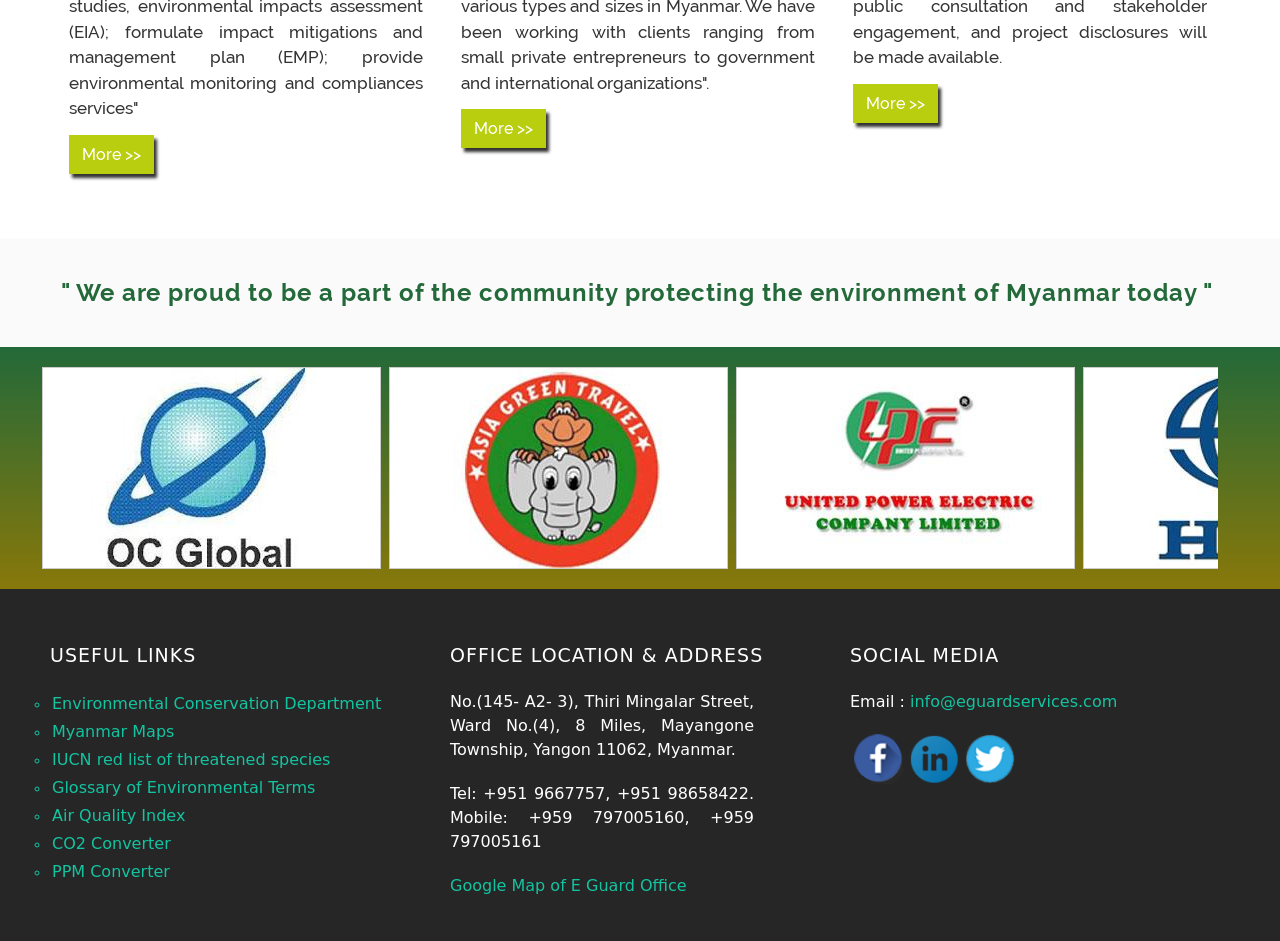Locate the bounding box coordinates of the segment that needs to be clicked to meet this instruction: "Open Google Map of E Guard Office".

[0.352, 0.931, 0.536, 0.951]